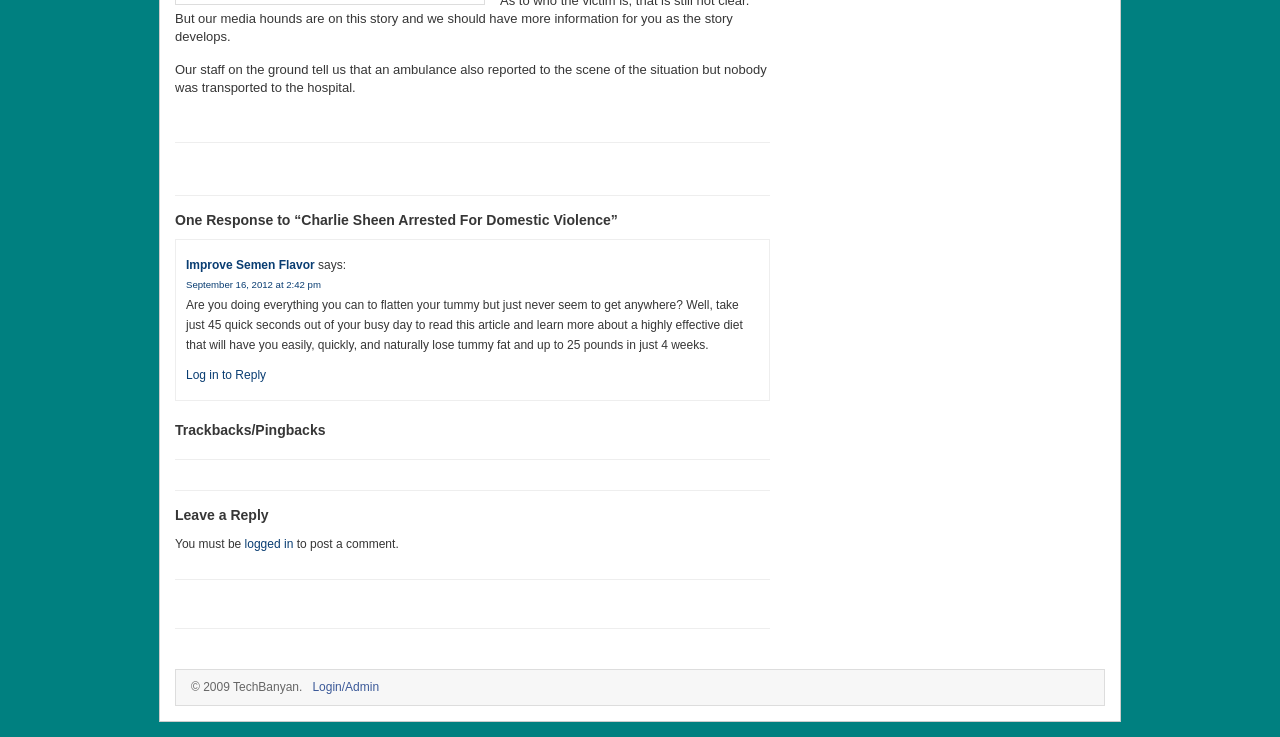Please specify the bounding box coordinates in the format (top-left x, top-left y, bottom-right x, bottom-right y), with all values as floating point numbers between 0 and 1. Identify the bounding box of the UI element described by: Log in to Reply

[0.145, 0.499, 0.208, 0.518]